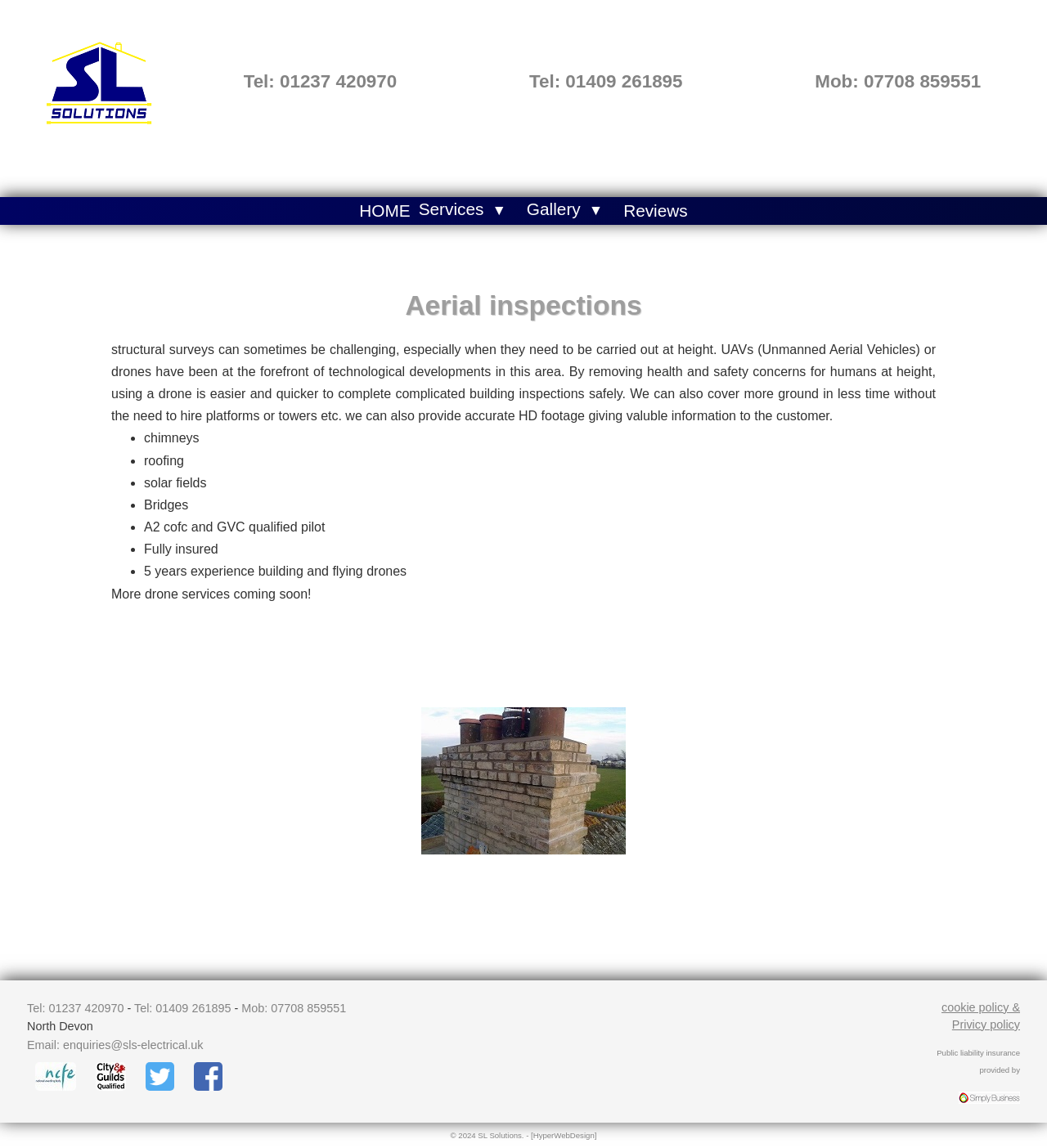Identify the bounding box coordinates for the element you need to click to achieve the following task: "Click the 'Services' link". The coordinates must be four float values ranging from 0 to 1, formatted as [left, top, right, bottom].

[0.396, 0.17, 0.466, 0.194]